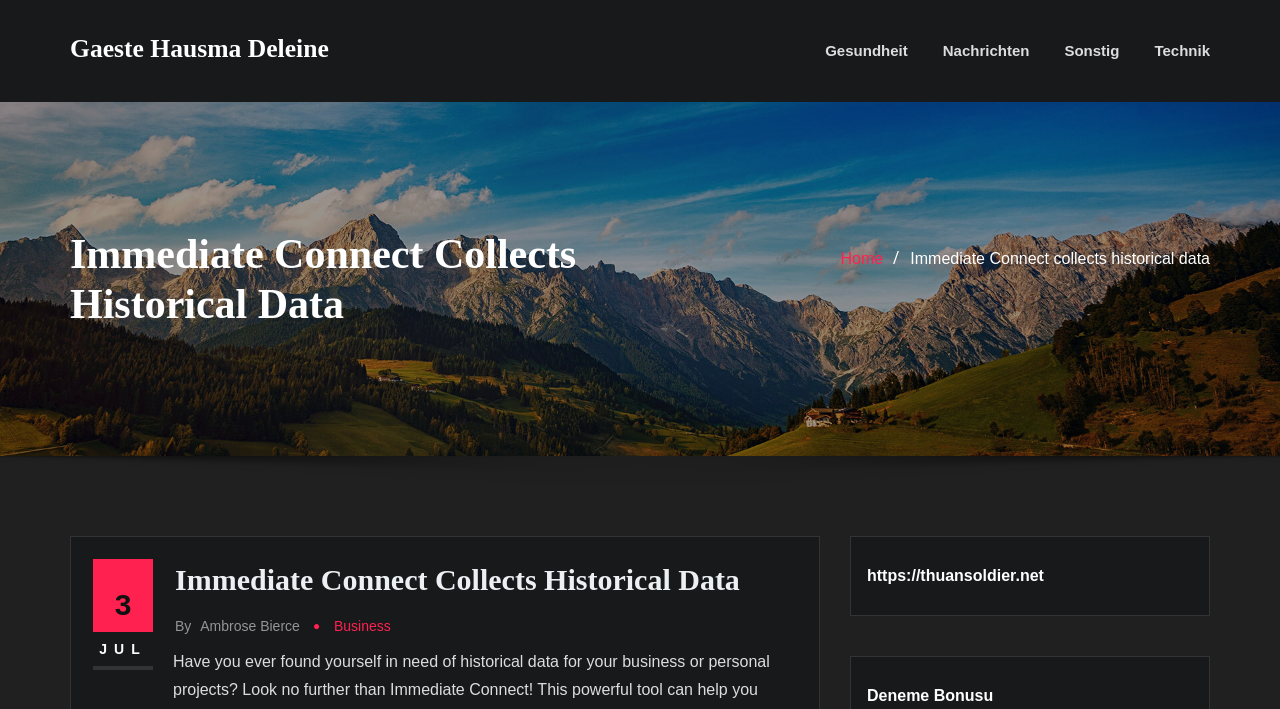Find the bounding box coordinates for the HTML element specified by: "by Ambrose Bierce".

[0.137, 0.867, 0.234, 0.901]